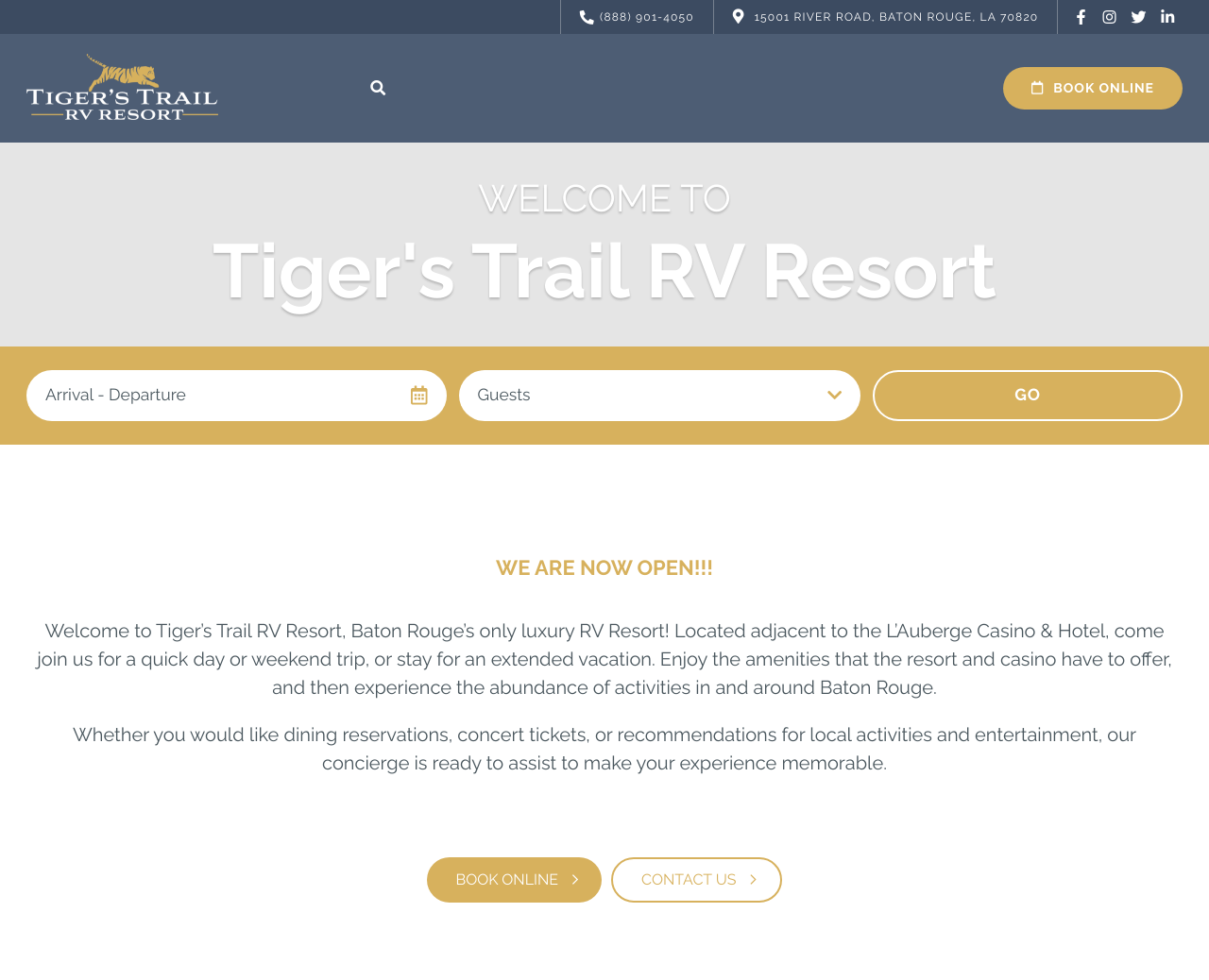Can you identify and provide the main heading of the webpage?

Tiger's Trail RV Resort